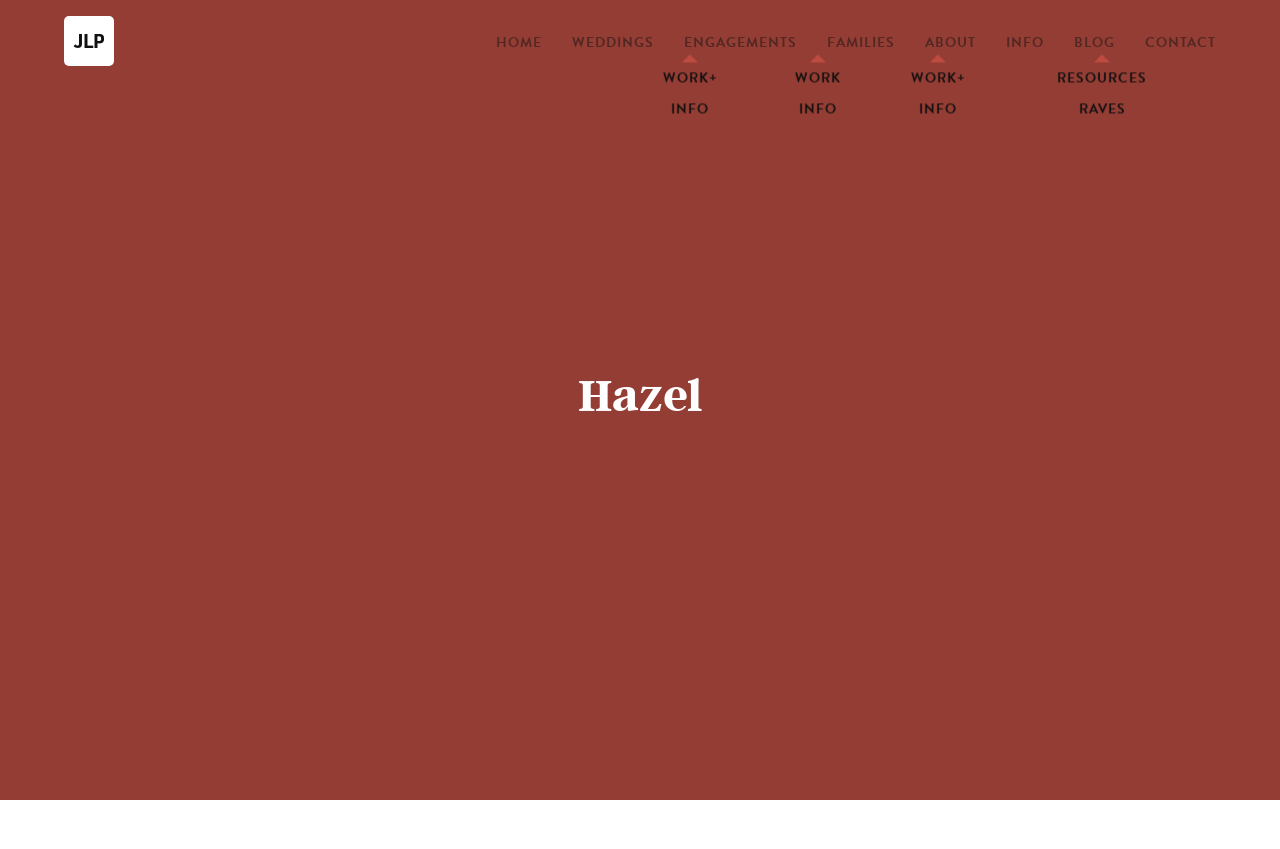Use a single word or phrase to answer the question: Is there a contact section on the website?

Yes